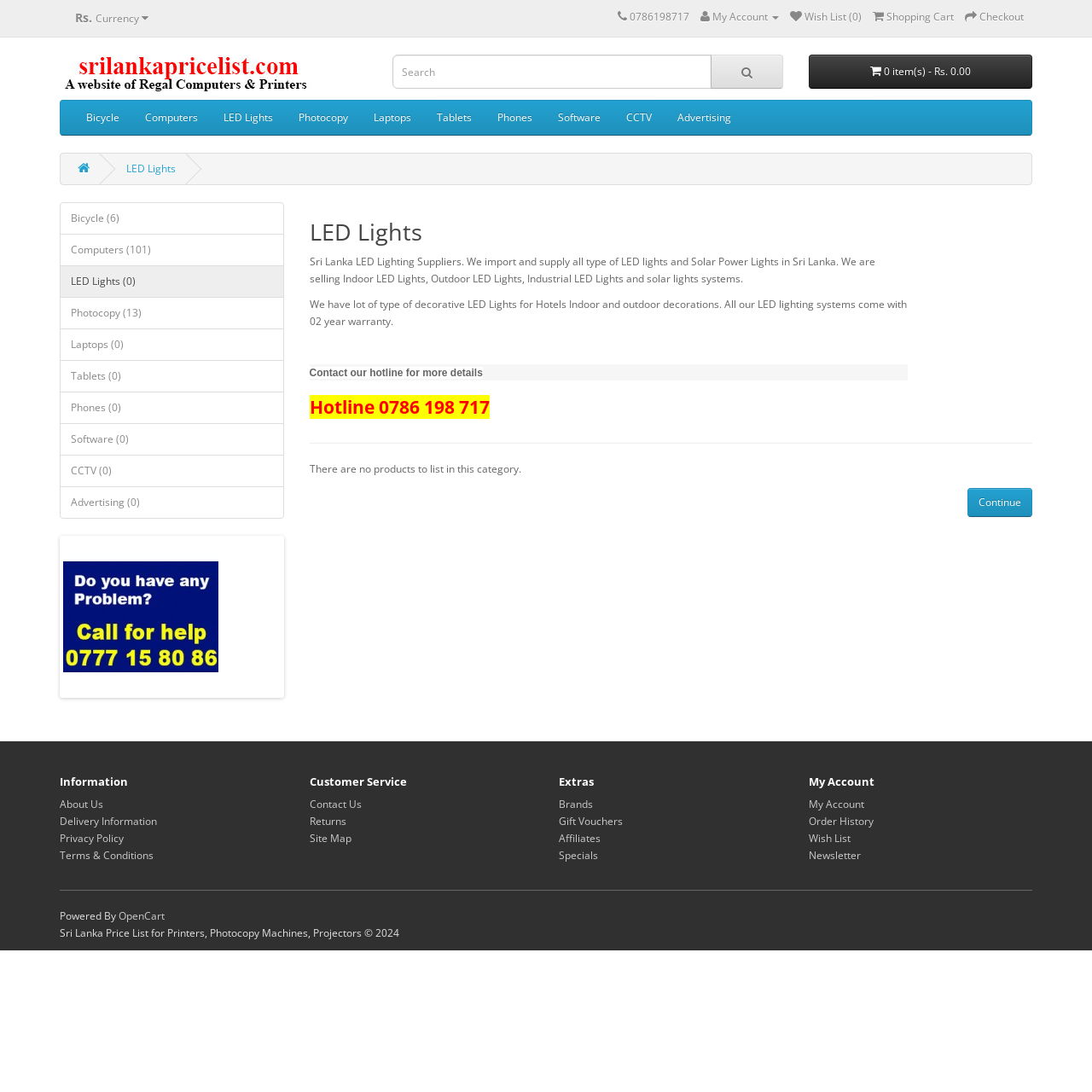Indicate the bounding box coordinates of the clickable region to achieve the following instruction: "Contact hotline for more details."

[0.283, 0.364, 0.831, 0.382]